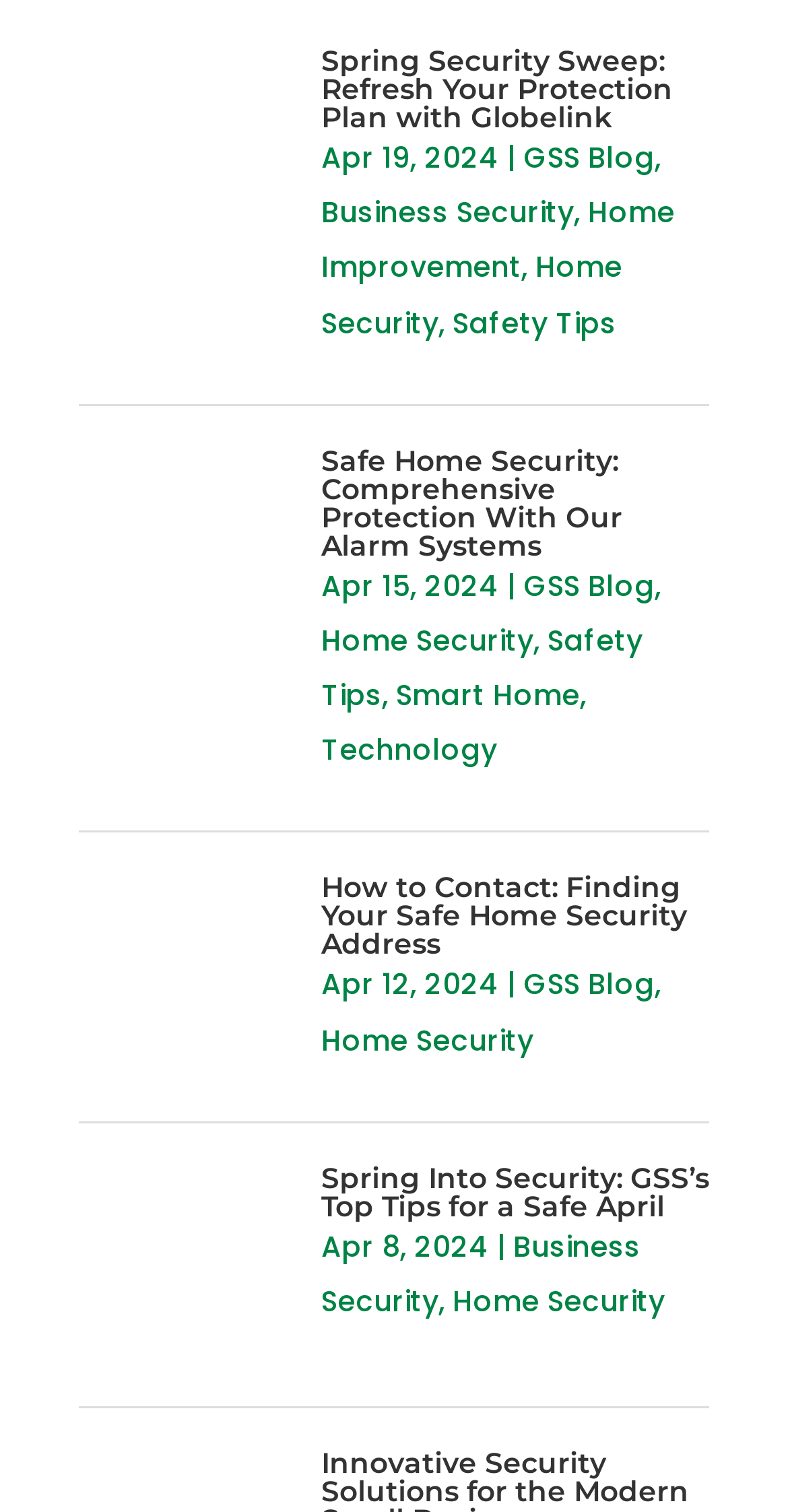Determine the bounding box coordinates of the region to click in order to accomplish the following instruction: "Learn about Home Security". Provide the coordinates as four float numbers between 0 and 1, specifically [left, top, right, bottom].

[0.408, 0.127, 0.728, 0.154]